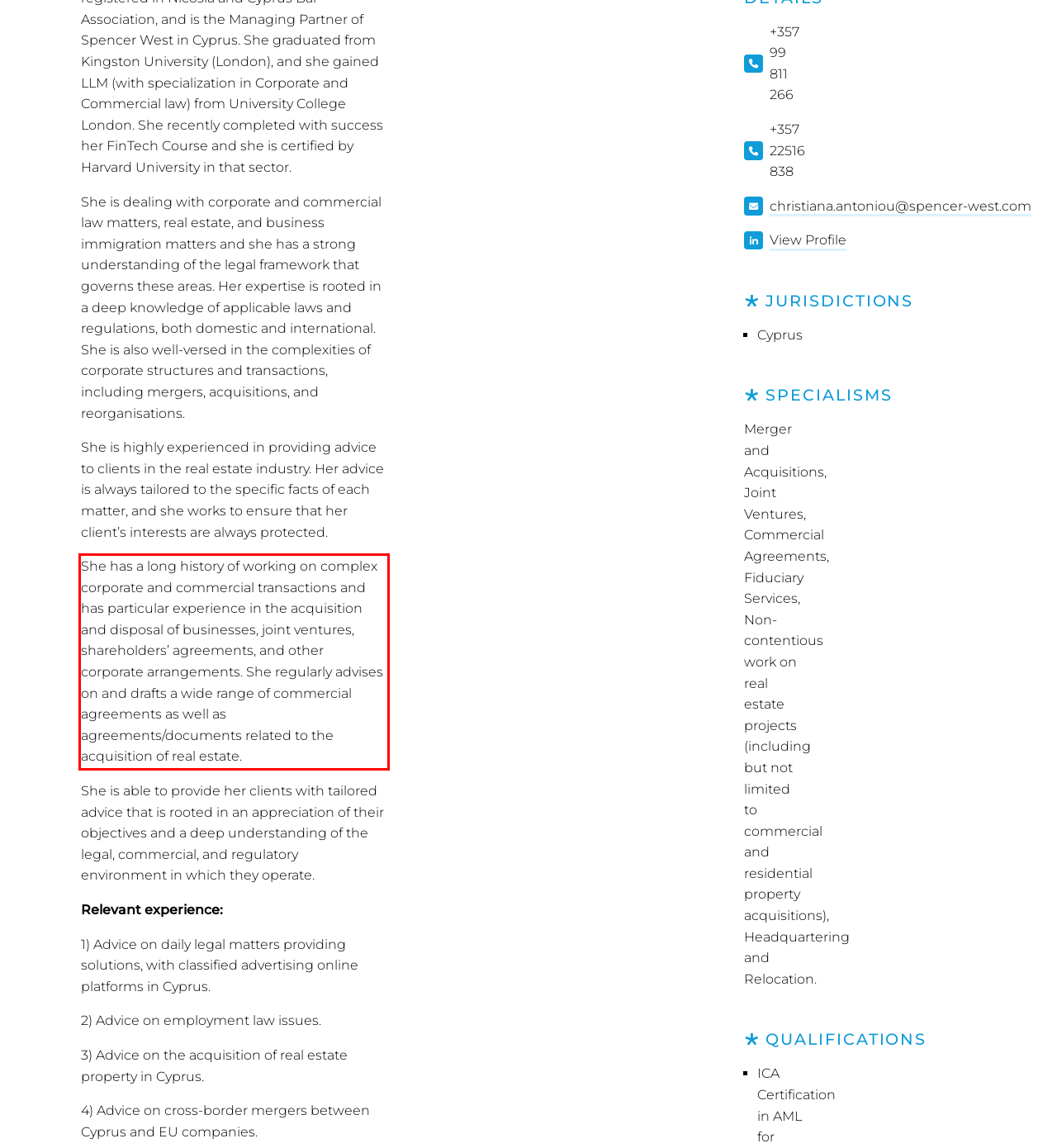Given a screenshot of a webpage, locate the red bounding box and extract the text it encloses.

She has a long history of working on complex corporate and commercial transactions and has particular experience in the acquisition and disposal of businesses, joint ventures, shareholders’ agreements, and other corporate arrangements. She regularly advises on and drafts a wide range of commercial agreements as well as agreements/documents related to the acquisition of real estate.